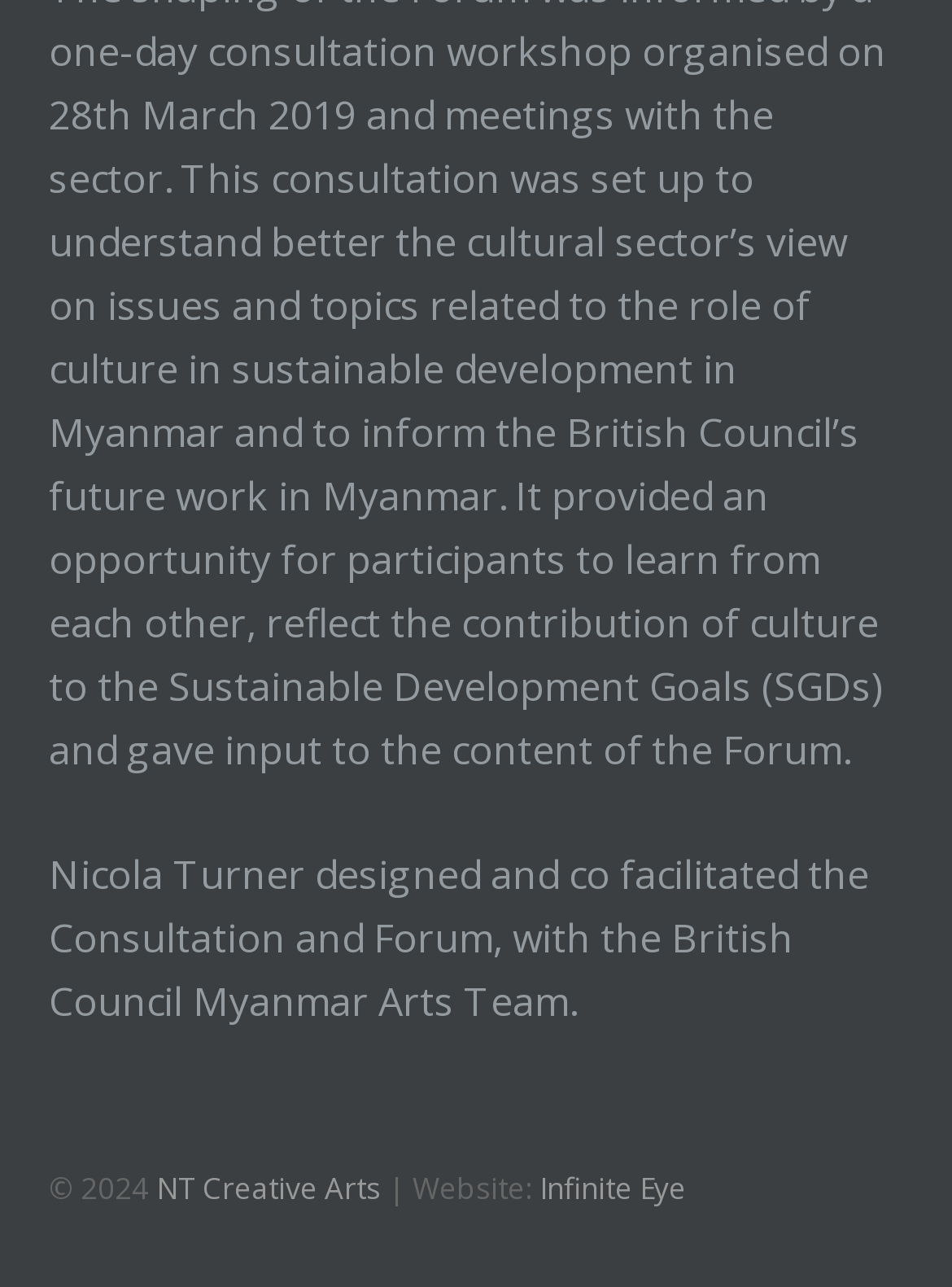Locate the UI element described by NT Creative Arts in the provided webpage screenshot. Return the bounding box coordinates in the format (top-left x, top-left y, bottom-right x, bottom-right y), ensuring all values are between 0 and 1.

[0.164, 0.906, 0.4, 0.938]